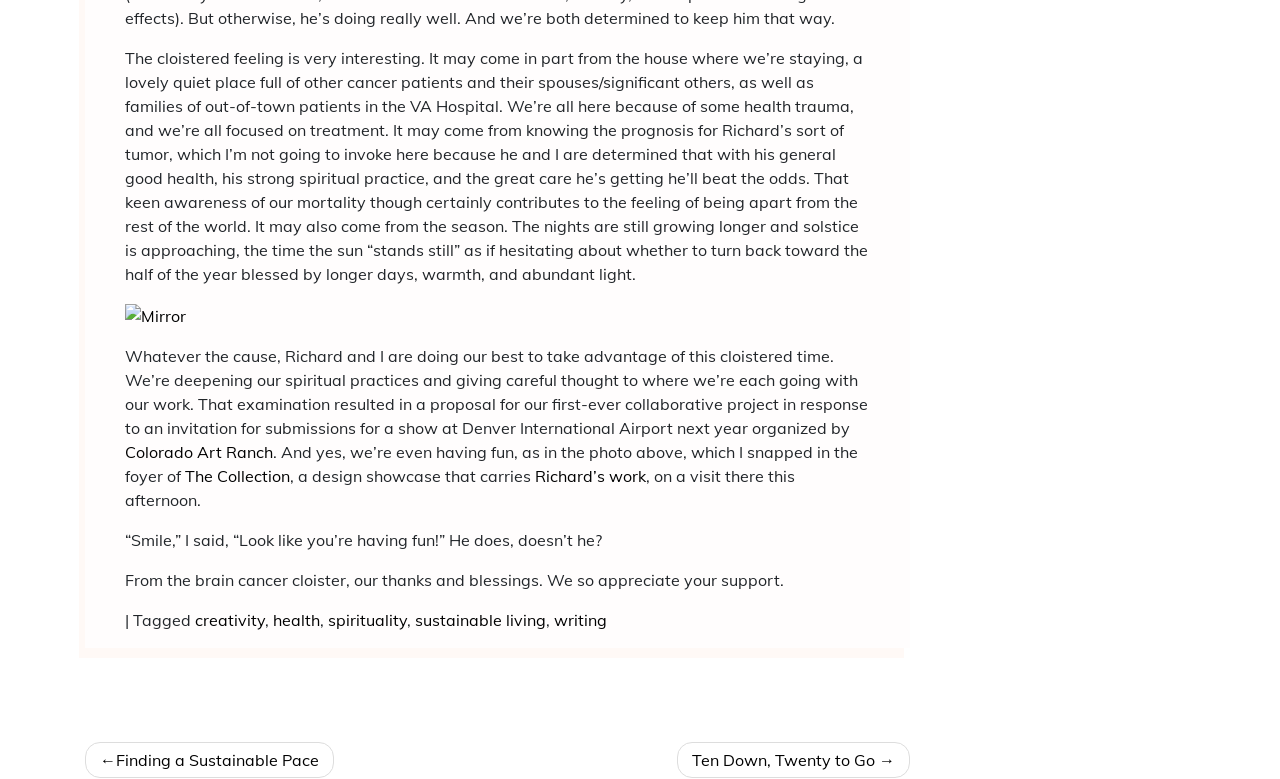With reference to the image, please provide a detailed answer to the following question: How many links are in the footer?

The footer contains links to 'Tagged', 'creativity', 'health', 'spirituality', and 'writing', which are 5 links in total.